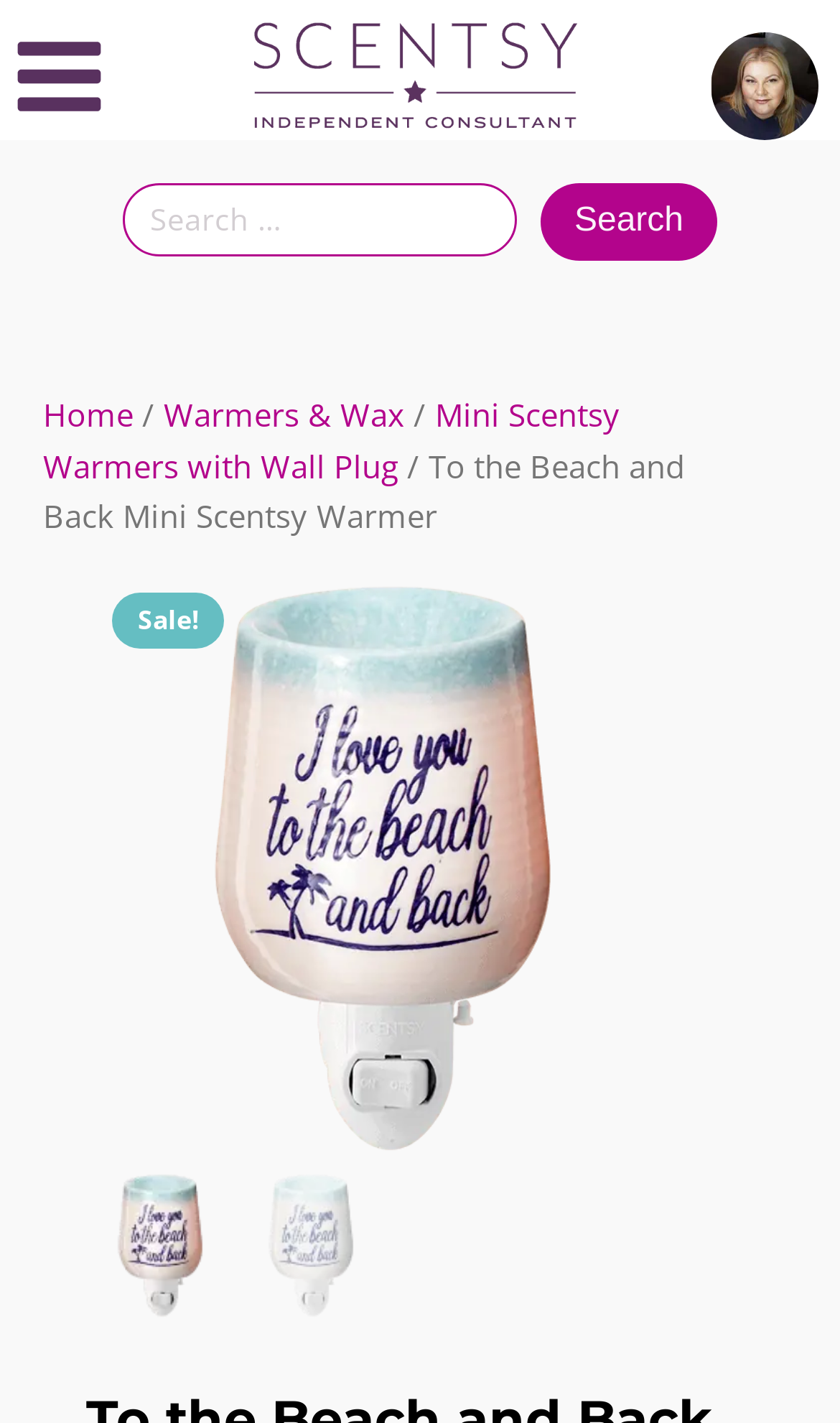Determine the bounding box coordinates for the UI element with the following description: "aria-label="Search..." name="q" placeholder="Search..."". The coordinates should be four float numbers between 0 and 1, represented as [left, top, right, bottom].

None